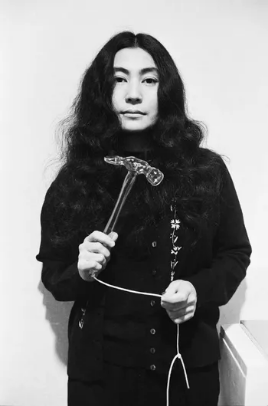What is the duration of Yoko Ono's exhibition?
Analyze the image and provide a thorough answer to the question.

The caption provides the specific dates for Yoko Ono's exhibition, which is scheduled to take place from February 15, 2024, to September 1, 2024, at Tate Modern in London, UK. This information can be extracted from the caption to determine the duration of the exhibition.